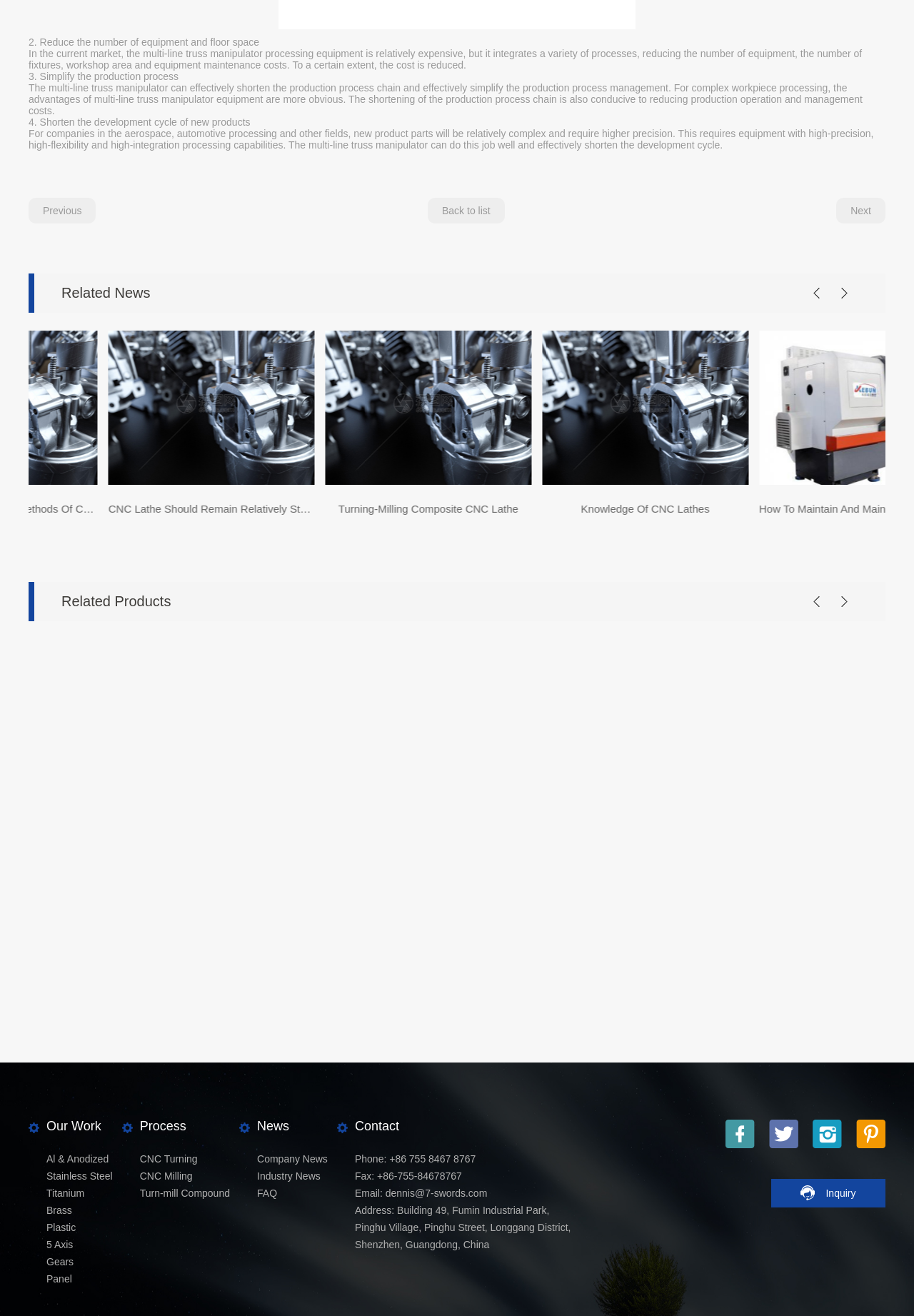Use a single word or phrase to answer this question: 
What is the purpose of the 'Previous' link?

Go to previous page